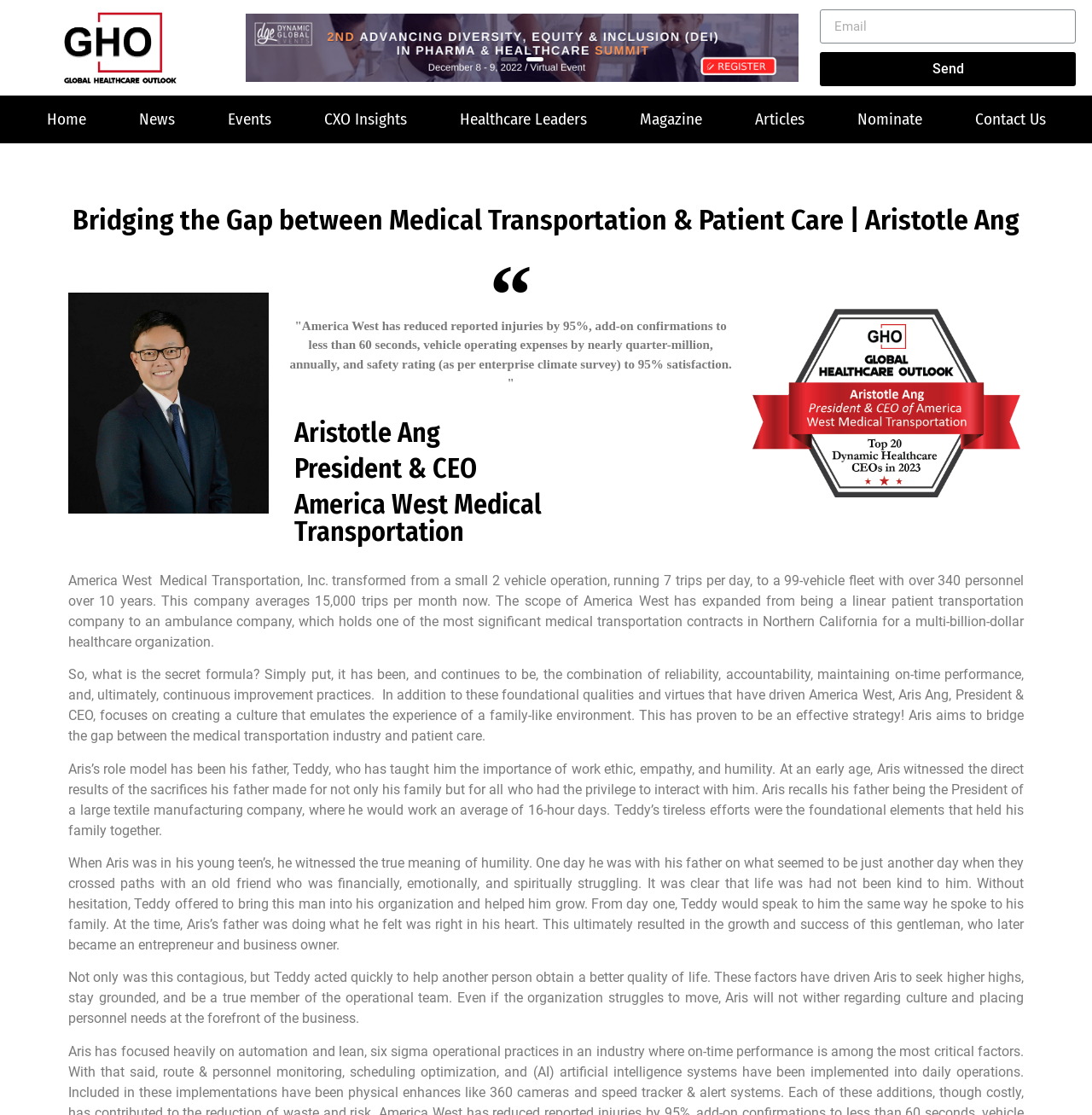Provide the bounding box coordinates of the section that needs to be clicked to accomplish the following instruction: "View 'News' page."

[0.103, 0.086, 0.184, 0.129]